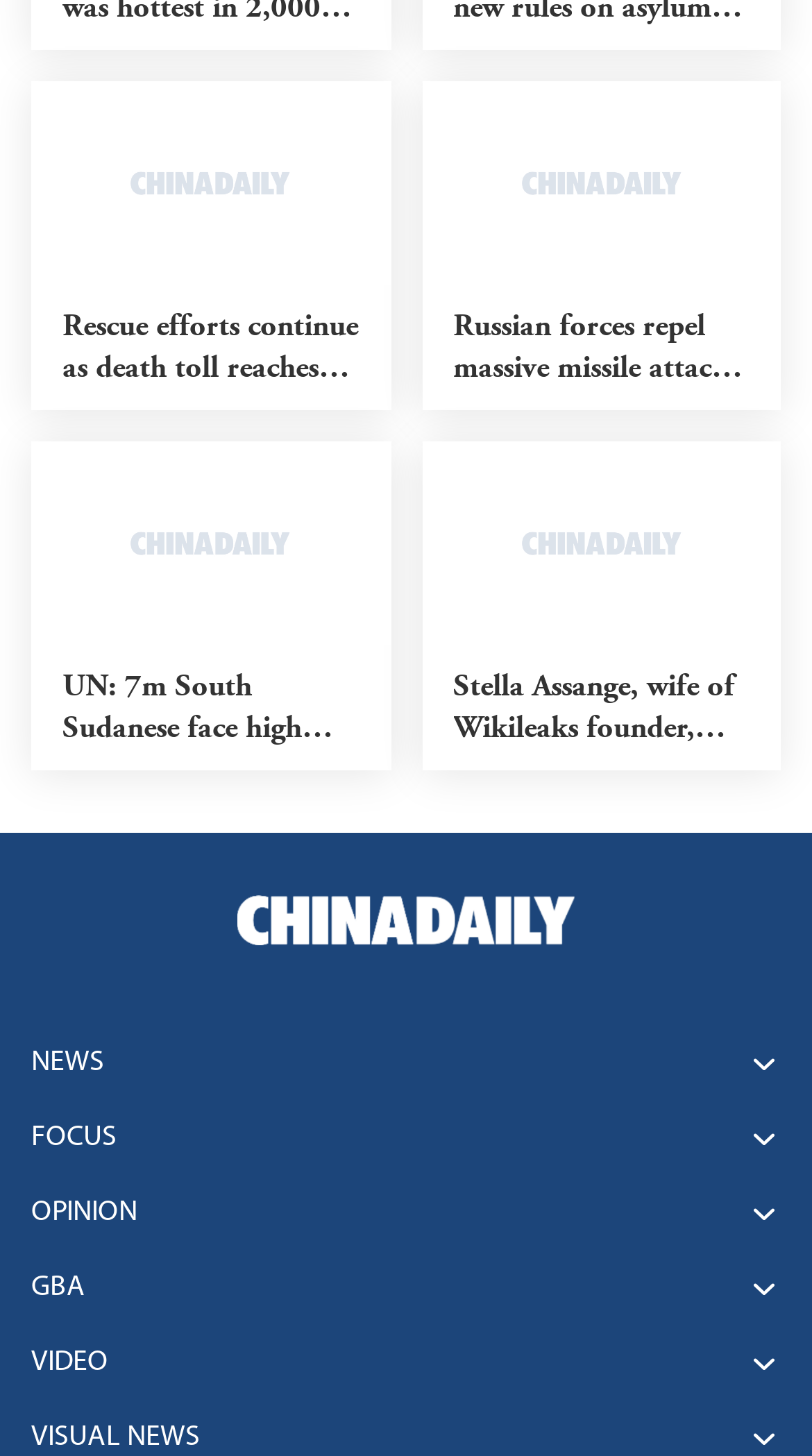Please determine the bounding box coordinates of the clickable area required to carry out the following instruction: "Explore OPINION section". The coordinates must be four float numbers between 0 and 1, represented as [left, top, right, bottom].

[0.038, 0.803, 0.962, 0.846]